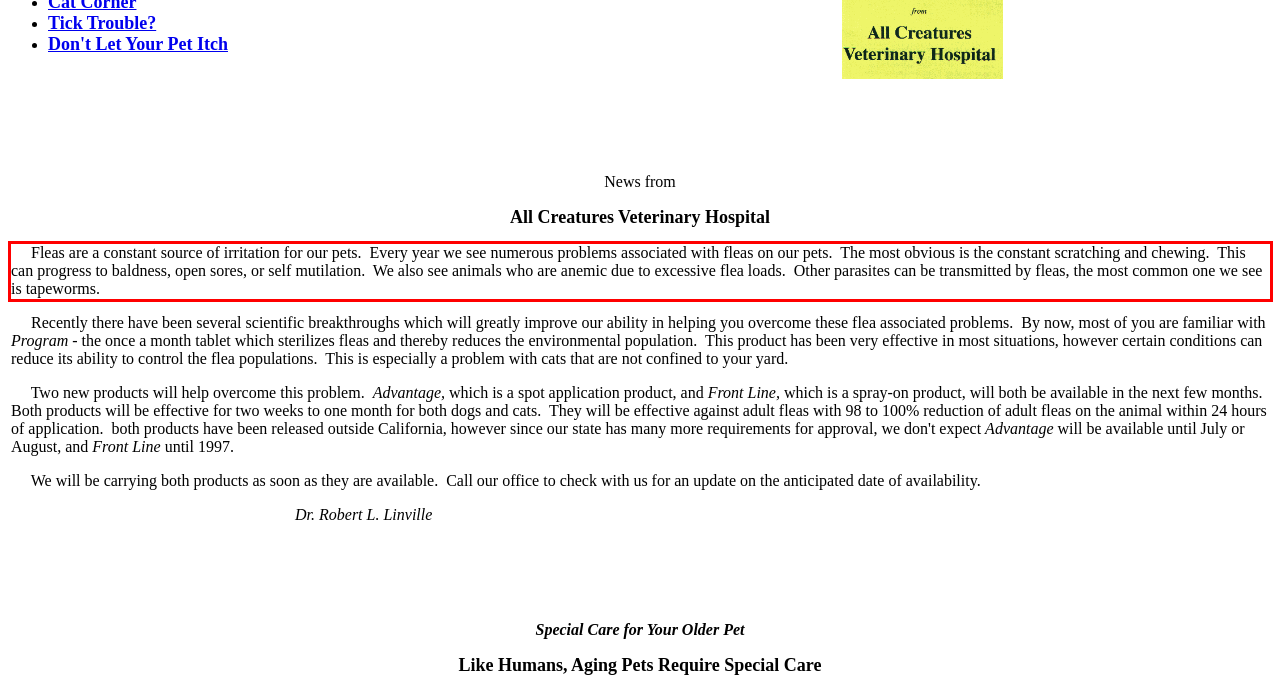You have a webpage screenshot with a red rectangle surrounding a UI element. Extract the text content from within this red bounding box.

Fleas are a constant source of irritation for our pets. Every year we see numerous problems associated with fleas on our pets. The most obvious is the constant scratching and chewing. This can progress to baldness, open sores, or self mutilation. We also see animals who are anemic due to excessive flea loads. Other parasites can be transmitted by fleas, the most common one we see is tapeworms.